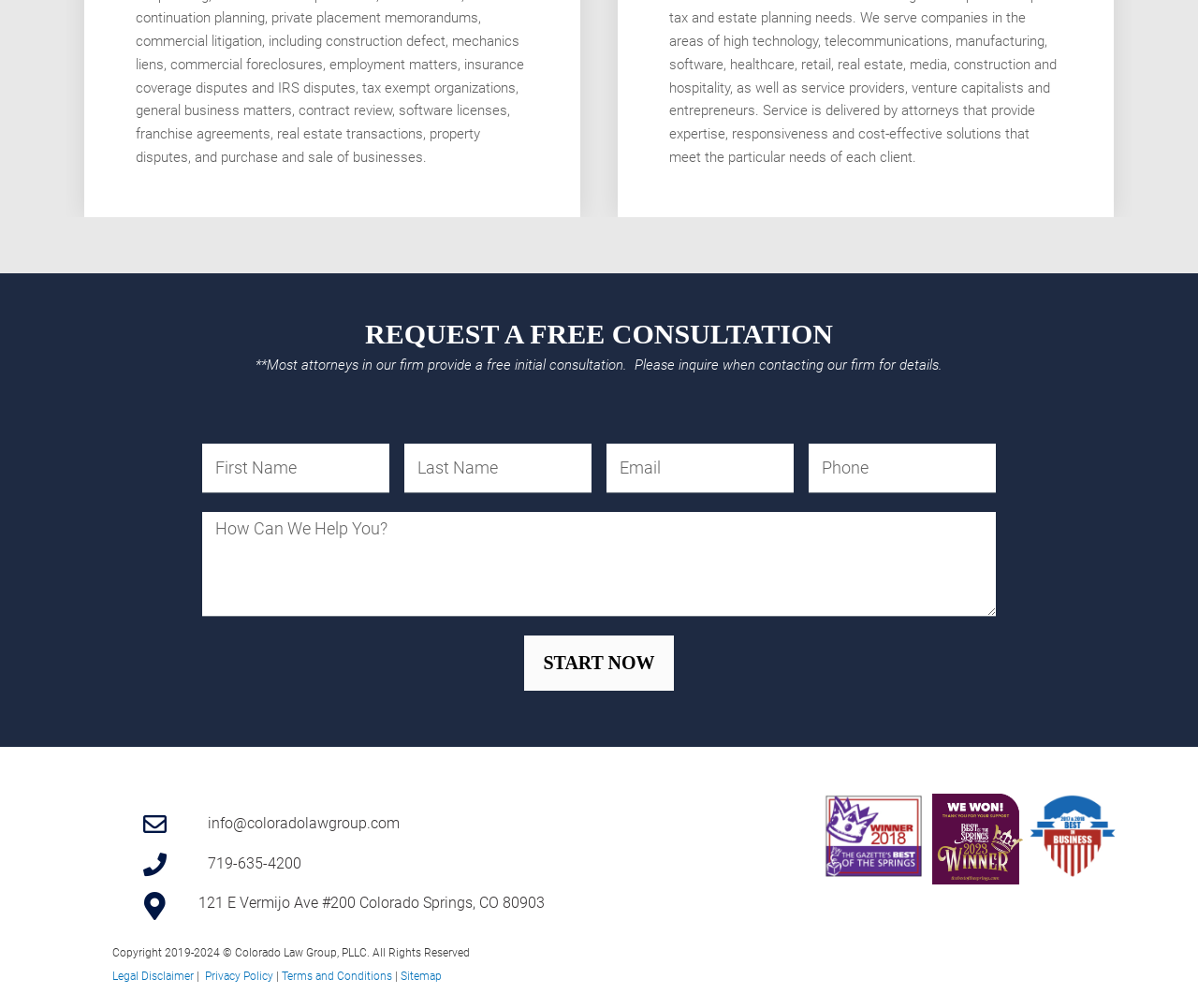Answer the question using only one word or a concise phrase: How many links are there at the bottom of the webpage?

5